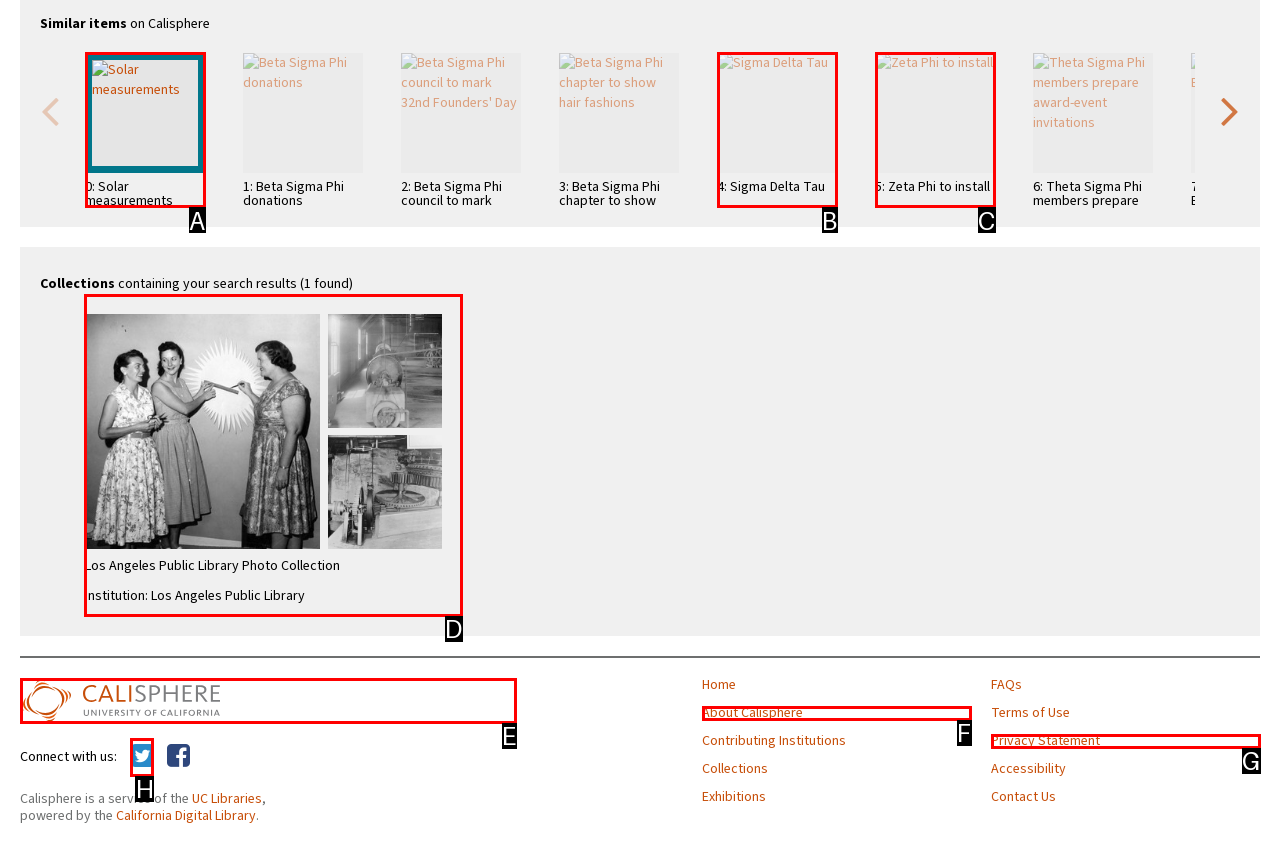From the options shown in the screenshot, tell me which lettered element I need to click to complete the task: Explore the Los Angeles Public Library Photo Collection.

D